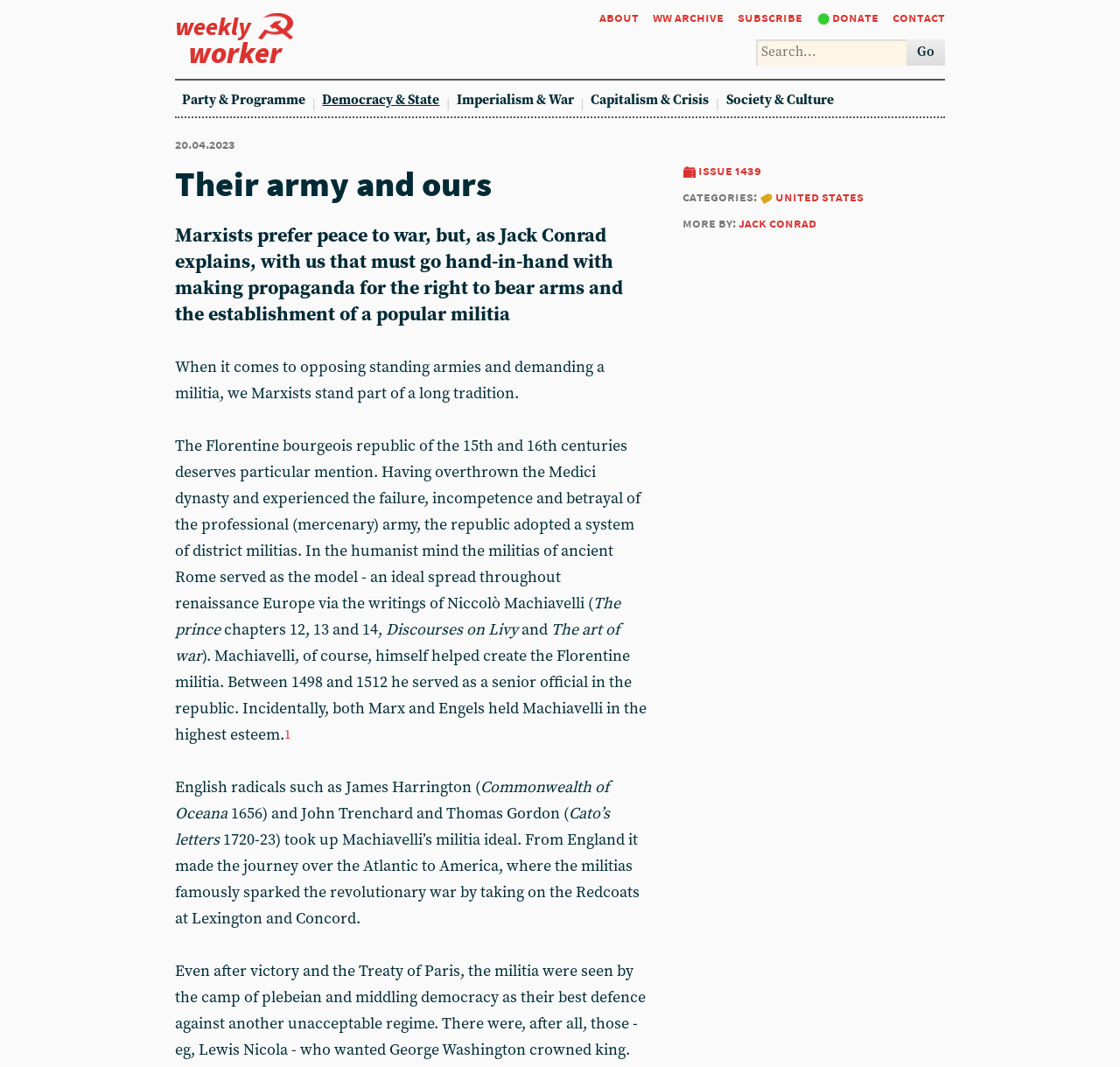Give the bounding box coordinates for the element described as: "Imperialism & War".

[0.408, 0.082, 0.521, 0.107]